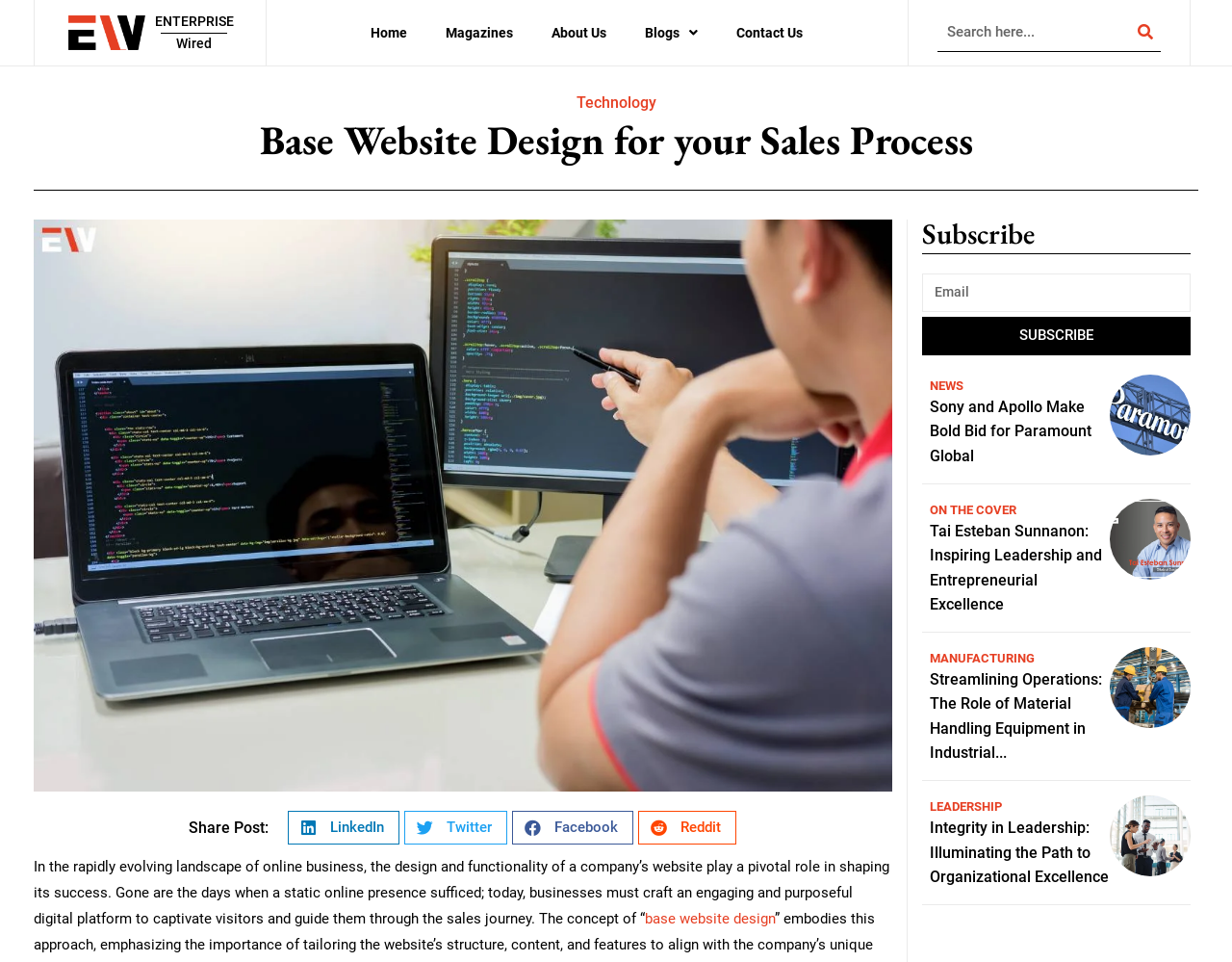How many article categories are displayed on the webpage?
Look at the screenshot and respond with a single word or phrase.

4